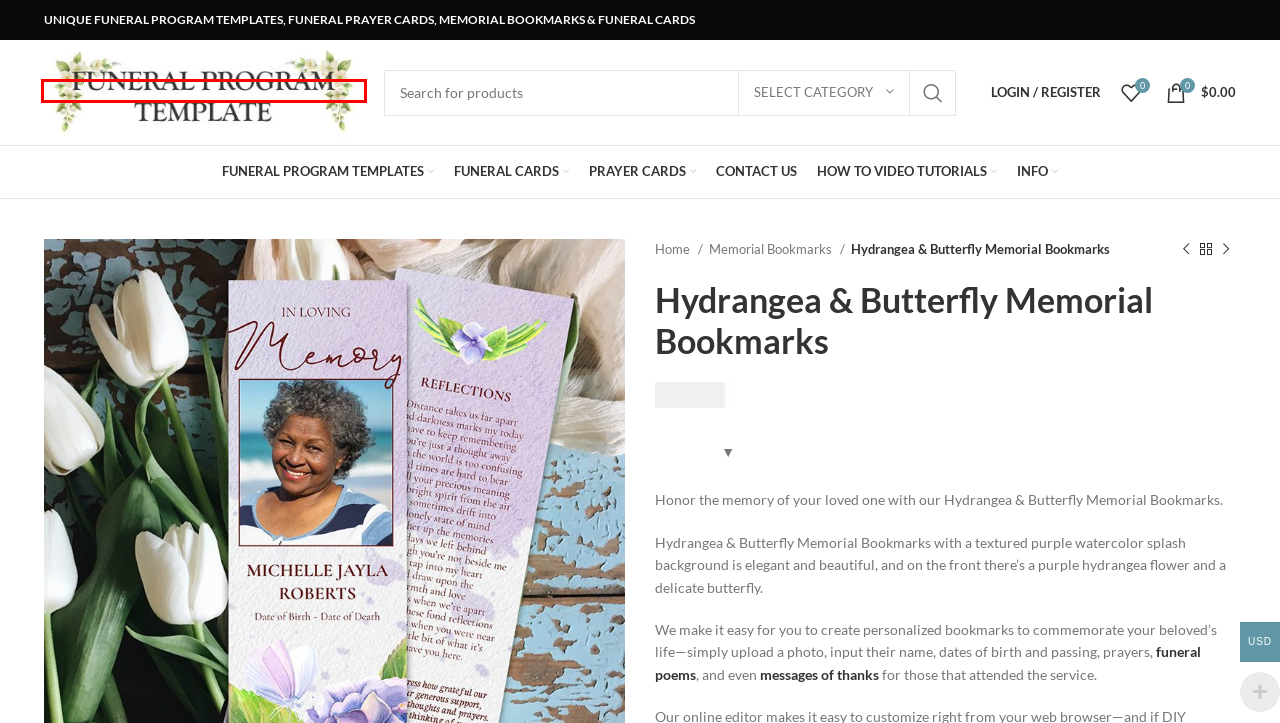After examining the screenshot of a webpage with a red bounding box, choose the most accurate webpage description that corresponds to the new page after clicking the element inside the red box. Here are the candidates:
A. Prayer Cards ⋆ Funeral Program Templates
B. Winter Rose Memorial Bookmarks ⋆ Funeral Program Templates
C. Corjl
D. Warm Autumn Bouquet Memorial Bookmarks ⋆ Funeral Program Templates
E. Contact Us
F. Funeral Cards ⋆ Funeral Program Templates
G. Funeral Program Templates: Download, Edit & Print Today!
H. Funeral Thank You Messages

G